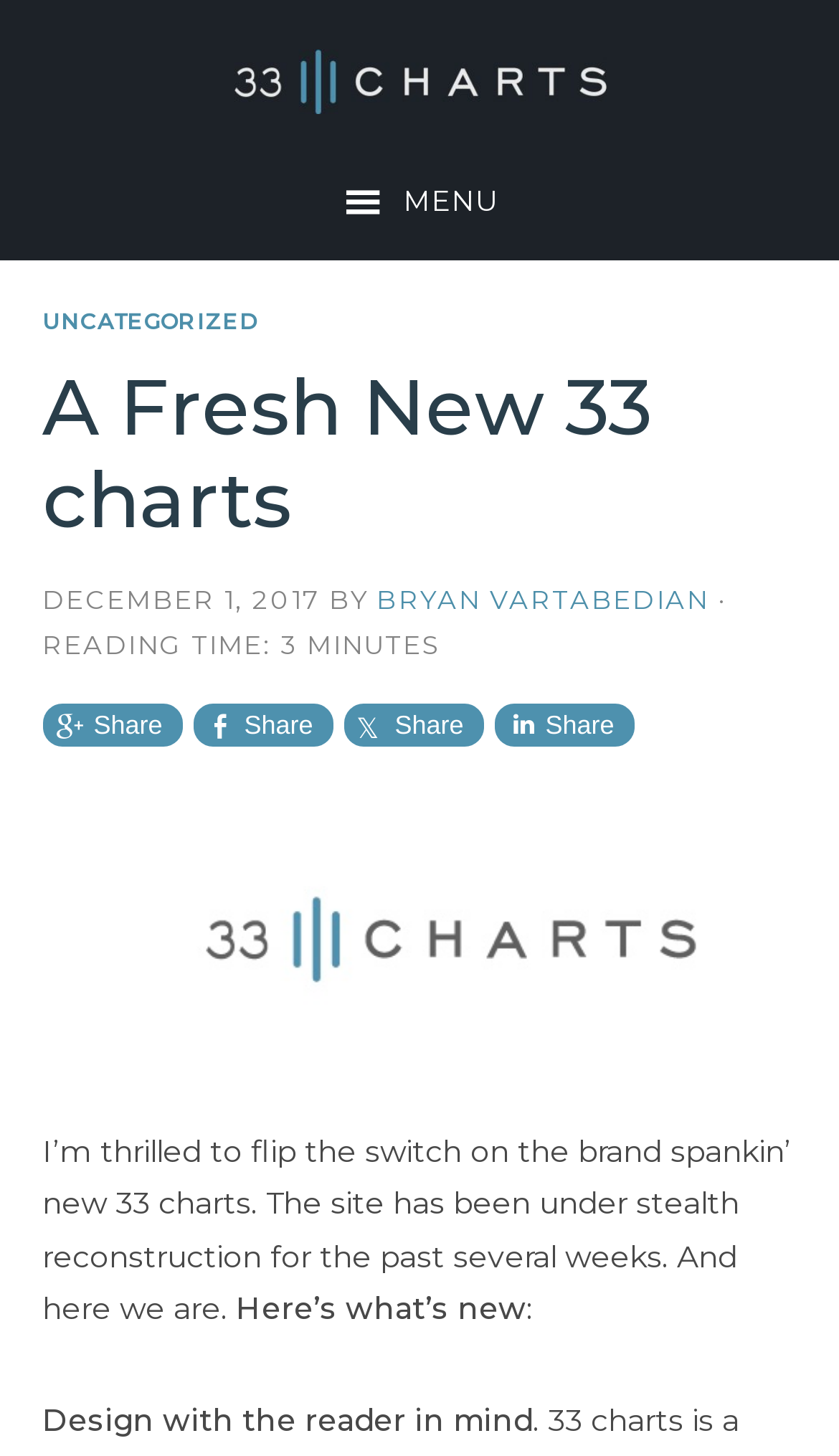How many social media sharing options are available?
Based on the screenshot, answer the question with a single word or phrase.

4